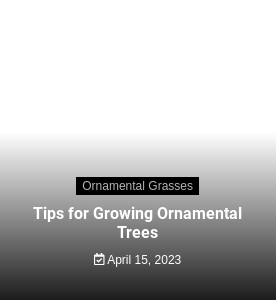Thoroughly describe the content and context of the image.

This image features a sleek and modern design with a gradient background transitioning from dark to light shades. At the top, there is a bold heading that reads "Ornamental Grasses," prominently displayed to capture attention. Below it, a subheading provides valuable content with the title "Tips for Growing Ornamental Trees," suggesting that the image is likely part of a resource or article offering guidance on this topic. The date, "April 15, 2023," is neatly positioned at the bottom, indicating when the information was published. This visually appealing layout effectively communicates its focus on ornamental gardening, inviting readers to explore further.